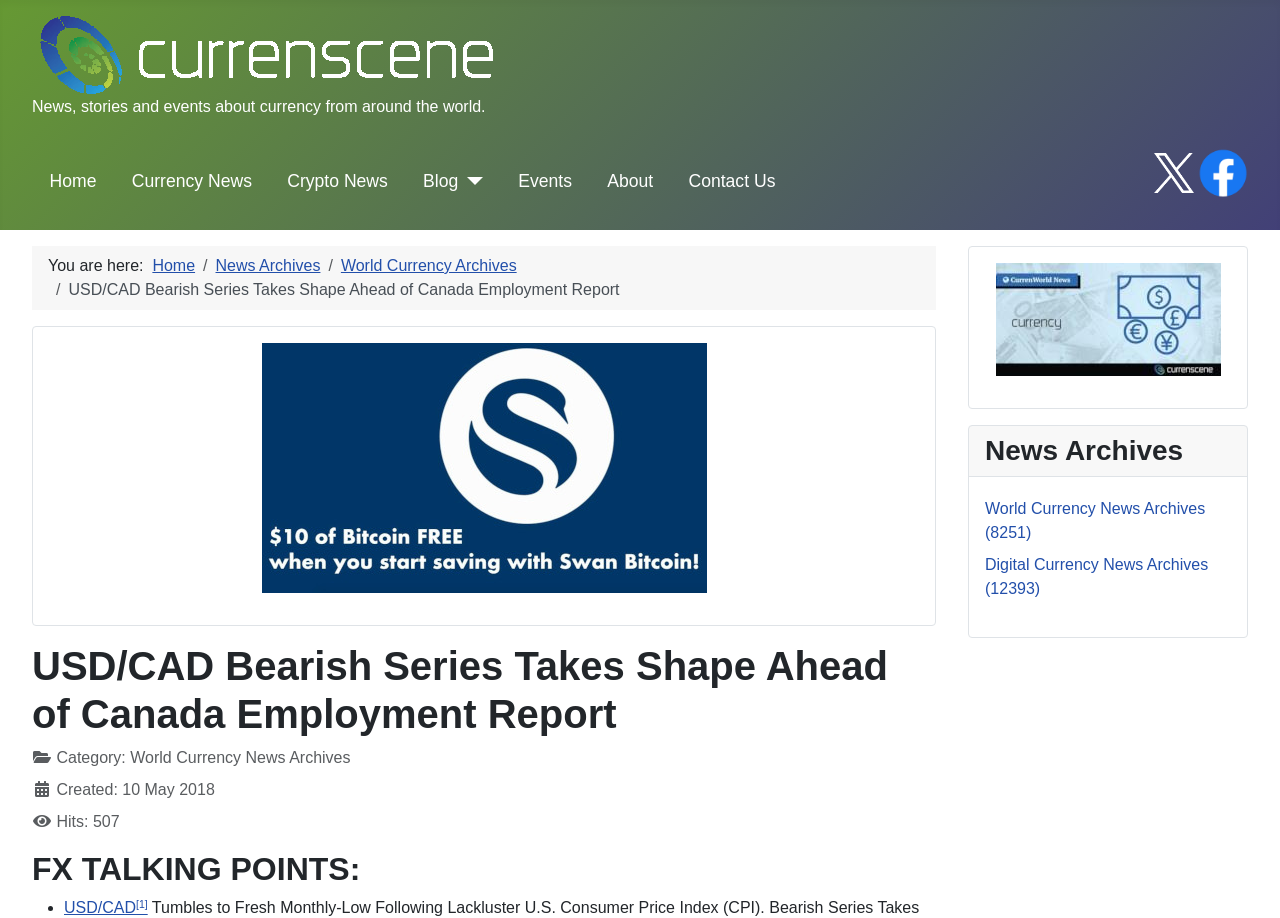Based on the element description parent_node: Blog aria-label="Blog", identify the bounding box coordinates for the UI element. The coordinates should be in the format (top-left x, top-left y, bottom-right x, bottom-right y) and within the 0 to 1 range.

[0.358, 0.183, 0.377, 0.212]